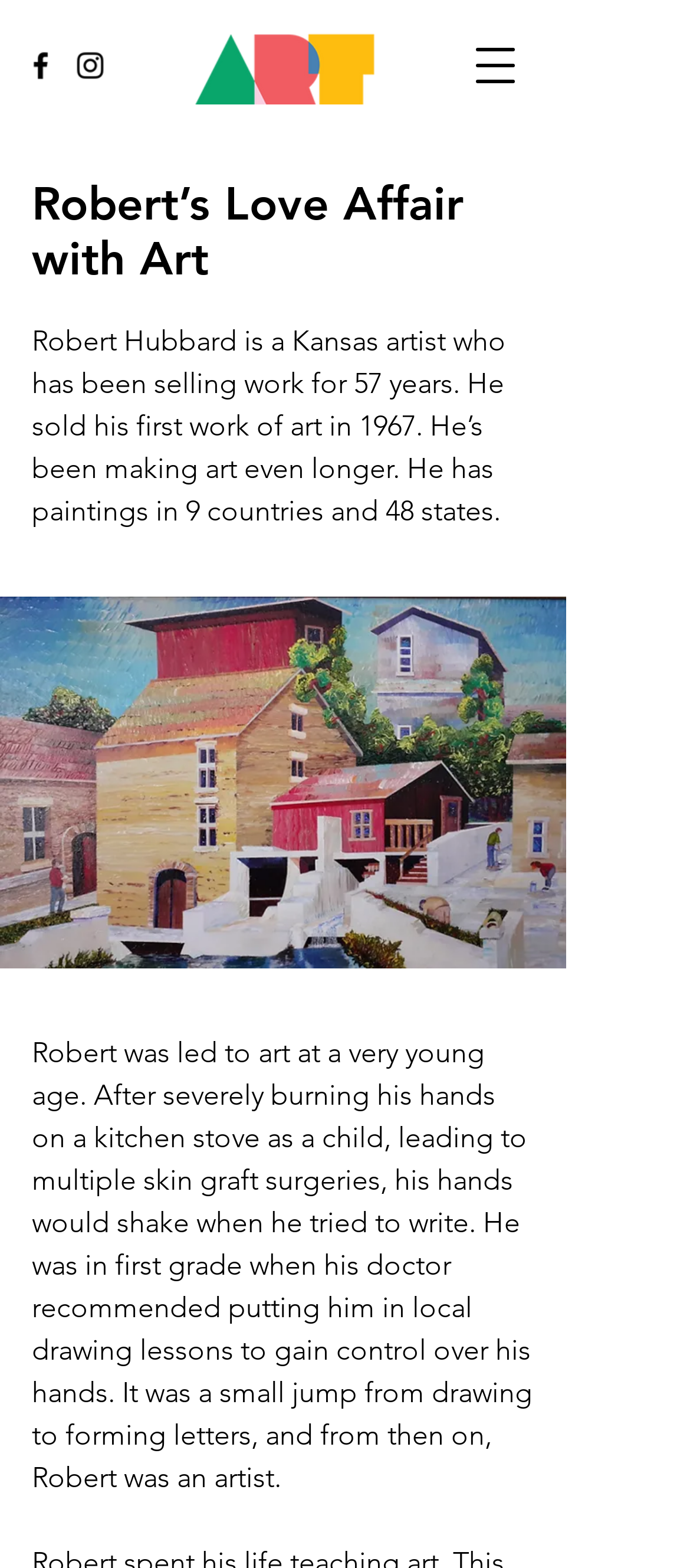Please answer the following question using a single word or phrase: 
What was Robert's doctor's recommendation for his hand condition?

Drawing lessons